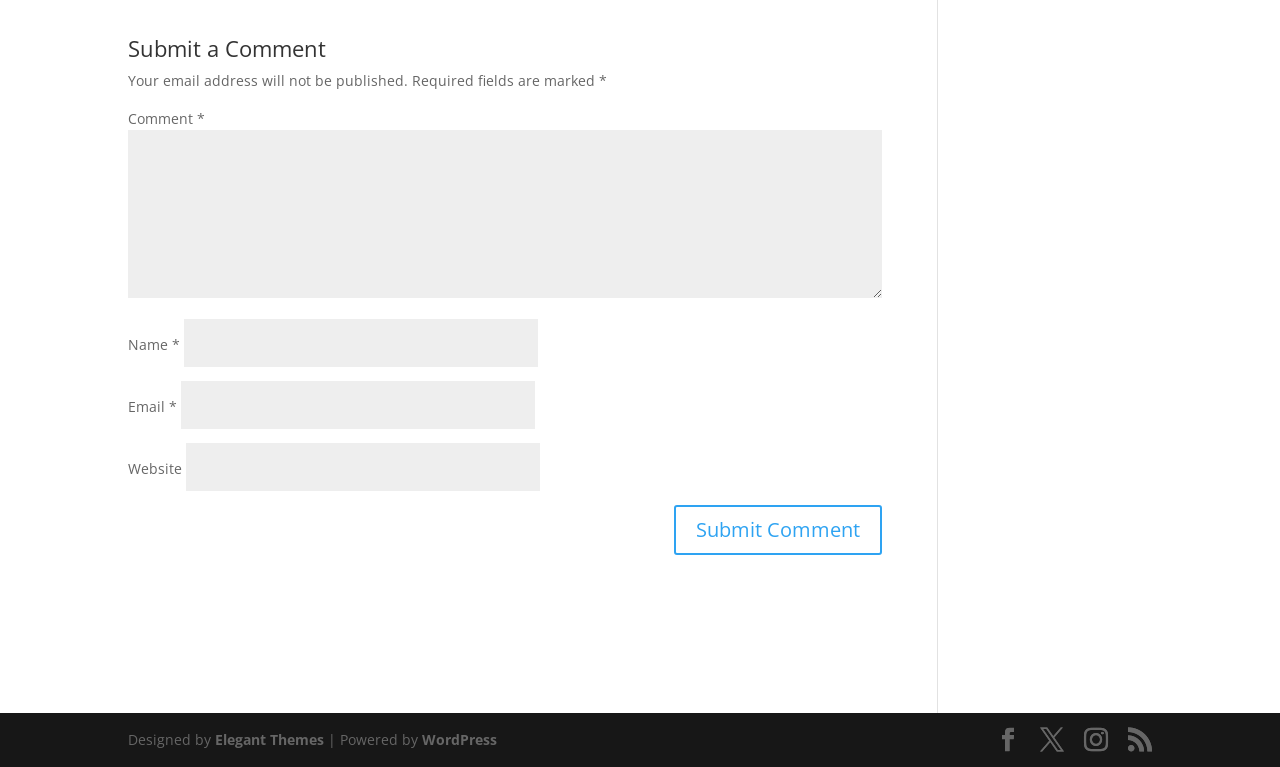Find the bounding box coordinates for the area you need to click to carry out the instruction: "Input your email address". The coordinates should be four float numbers between 0 and 1, indicated as [left, top, right, bottom].

[0.141, 0.497, 0.418, 0.56]